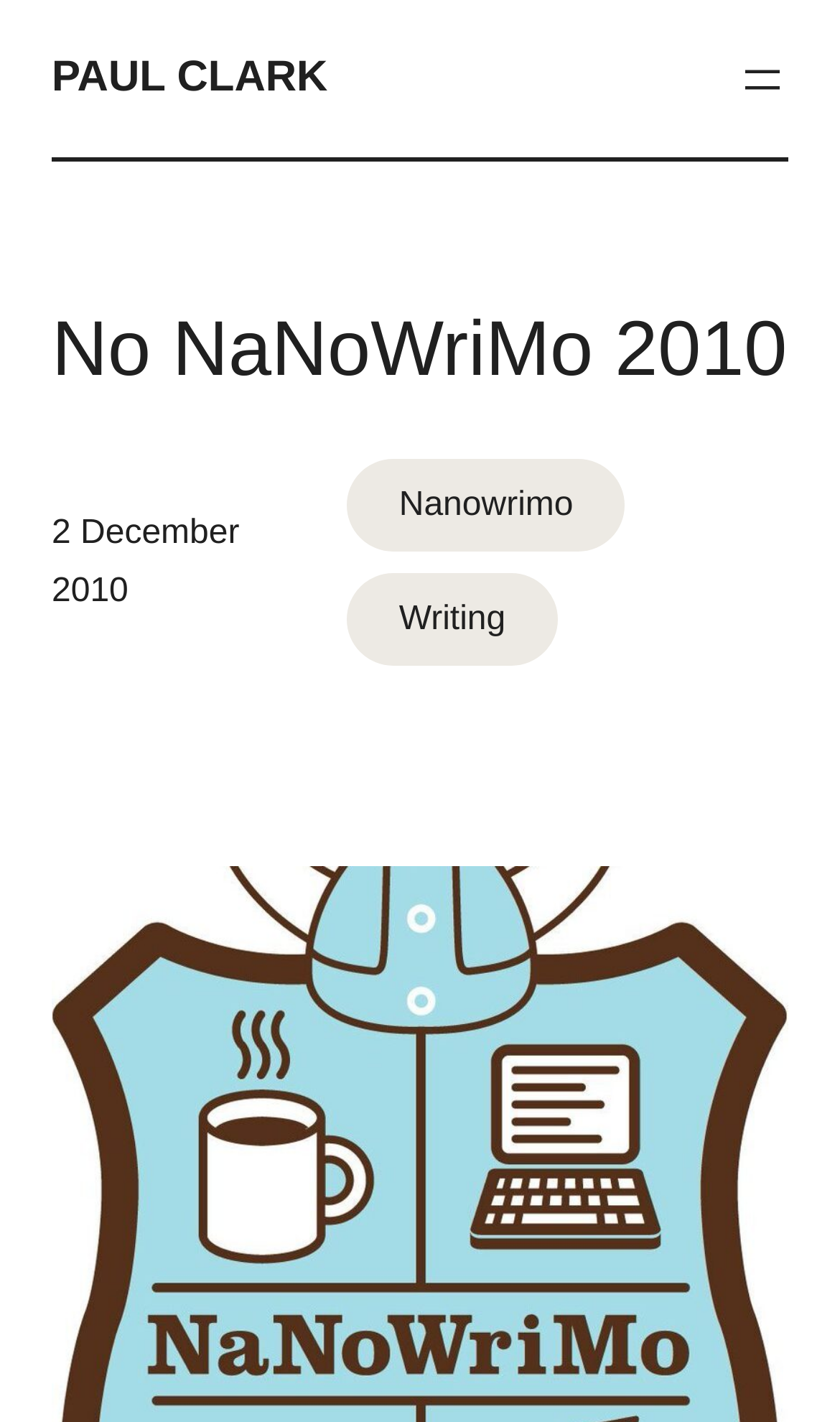What is the purpose of the button?
Based on the content of the image, thoroughly explain and answer the question.

The purpose of the button is obtained from the button element 'Open menu' which has a bounding box coordinate of [0.877, 0.037, 0.938, 0.073]. This element has a popup dialog and is likely to be used to open a menu or navigation.